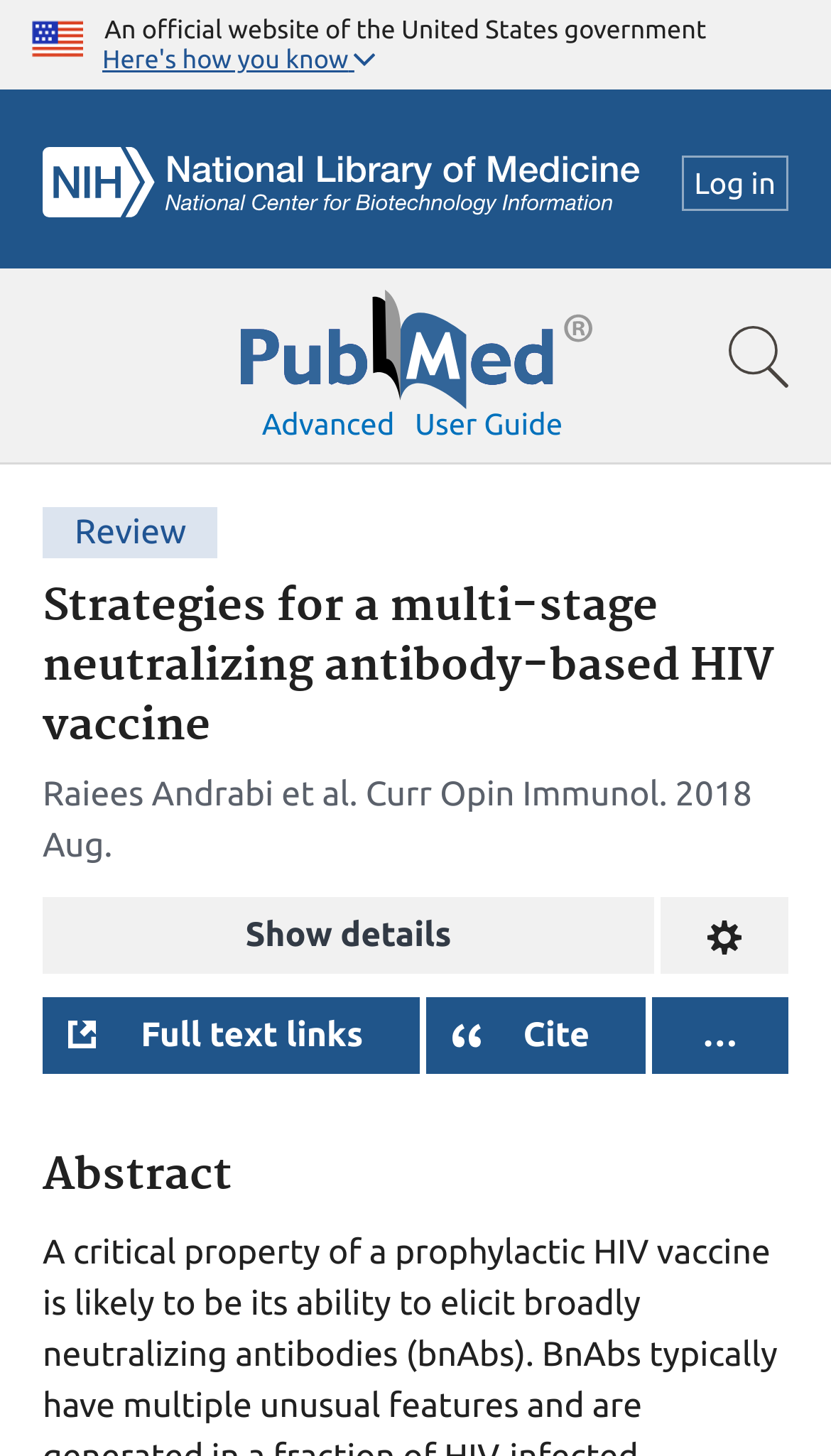Please locate the clickable area by providing the bounding box coordinates to follow this instruction: "Search for a term".

[0.0, 0.184, 1.0, 0.319]